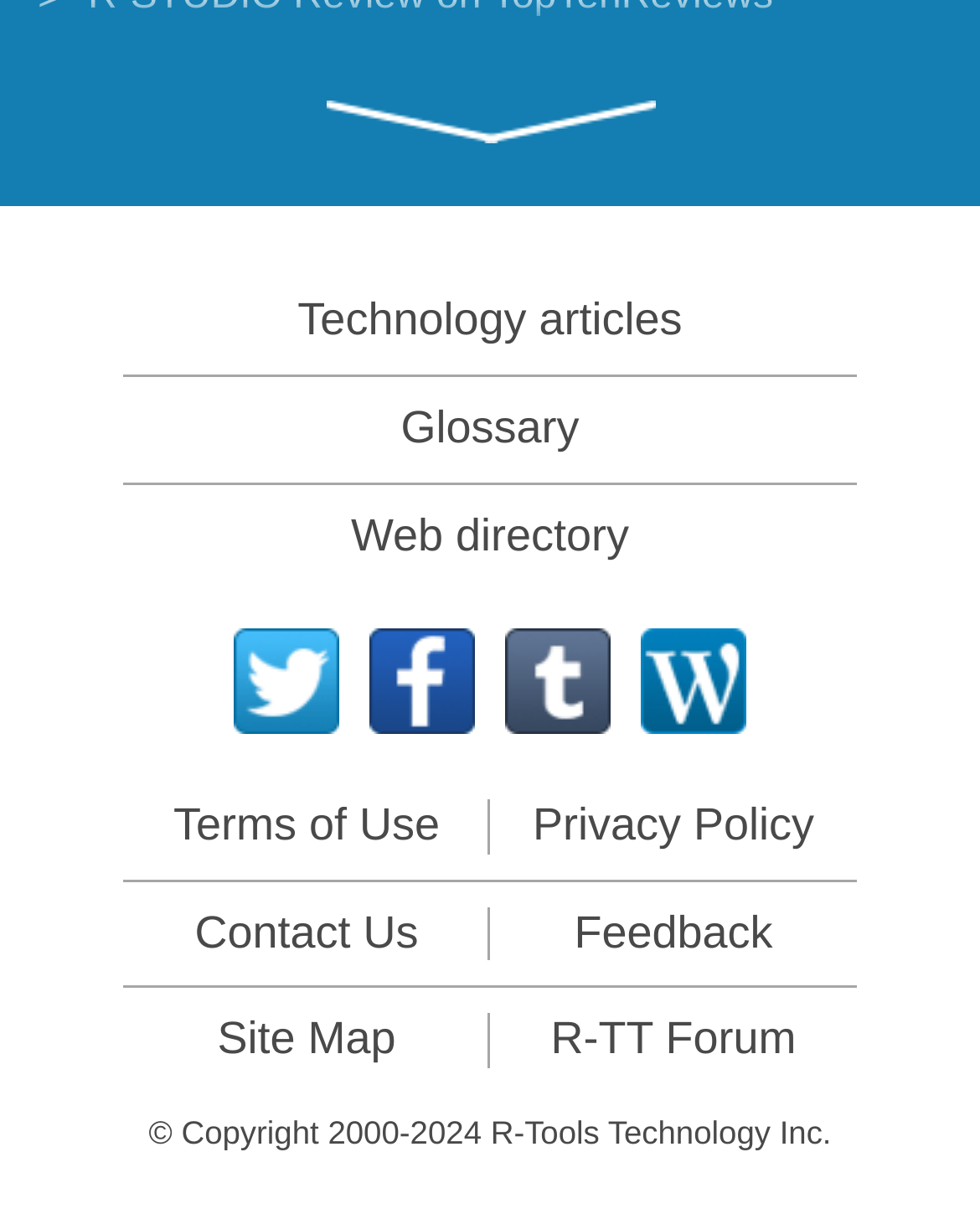Could you please study the image and provide a detailed answer to the question:
What is the main topic of the webpage?

The webpage appears to be related to data recovery, as it contains multiple links to articles and resources about recovering data from various devices and scenarios, such as SSD devices, NVMe devices, and non-functional computers.